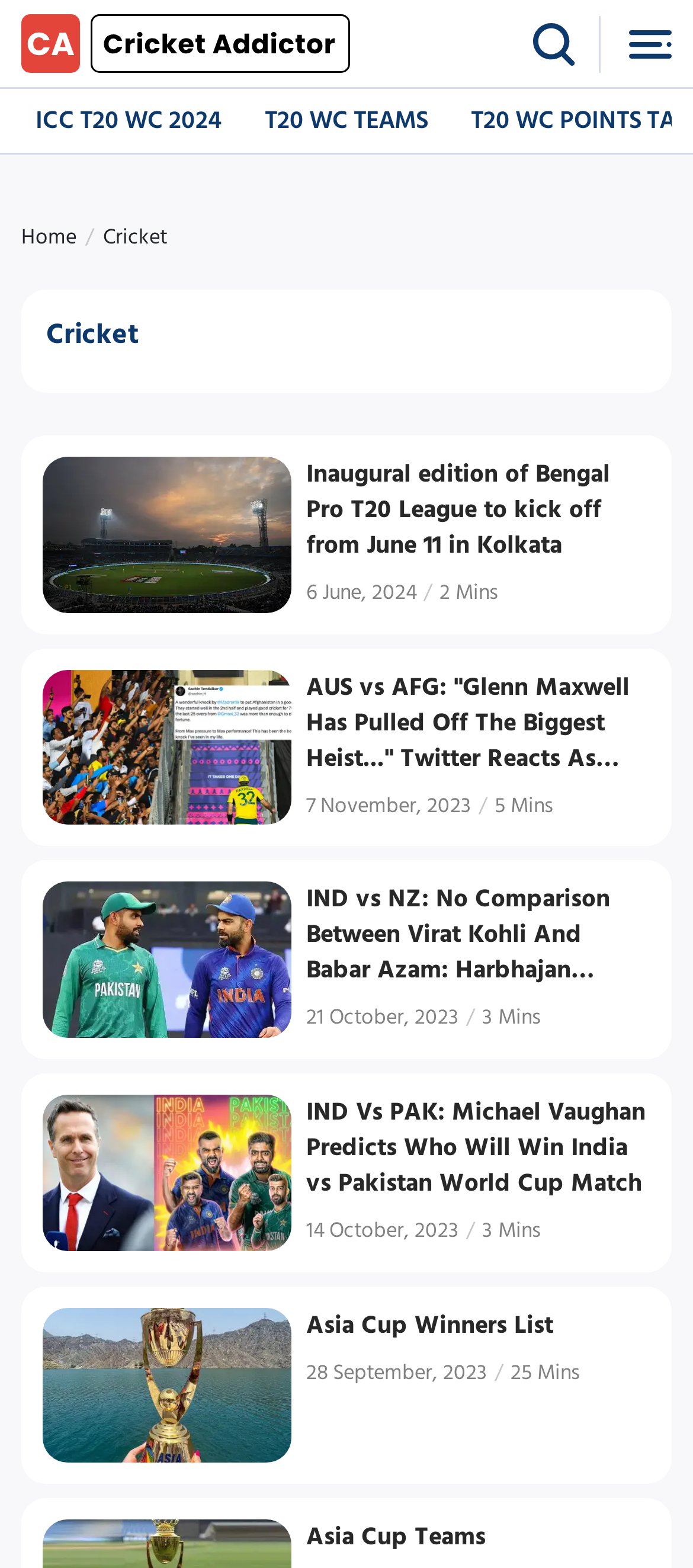Predict the bounding box coordinates of the area that should be clicked to accomplish the following instruction: "Explore the article about Bengal Pro T20 League". The bounding box coordinates should consist of four float numbers between 0 and 1, i.e., [left, top, right, bottom].

[0.062, 0.291, 0.421, 0.391]